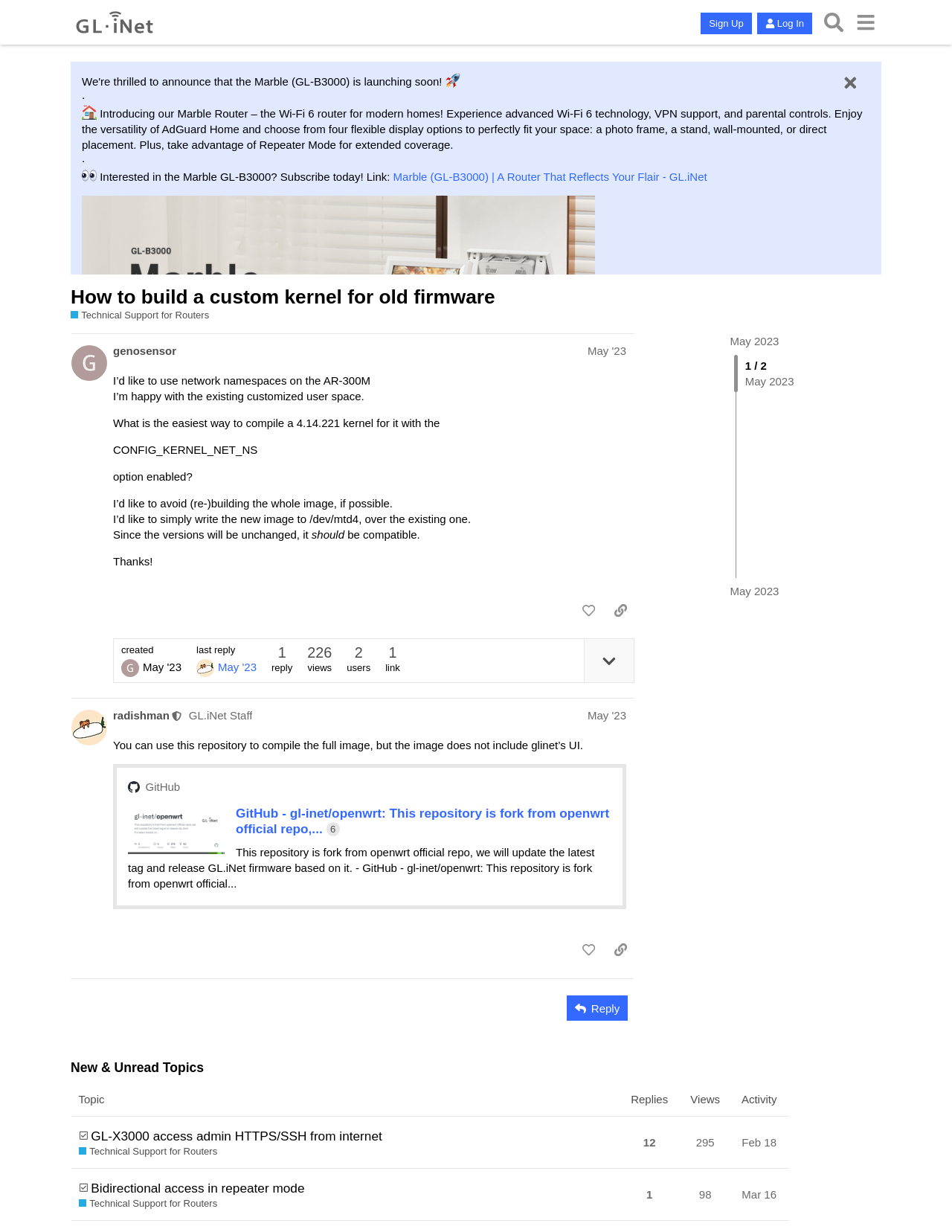Using the given description, provide the bounding box coordinates formatted as (top-left x, top-left y, bottom-right x, bottom-right y), with all values being floating point numbers between 0 and 1. Description: alt="GL.iNet"

[0.074, 0.006, 0.166, 0.03]